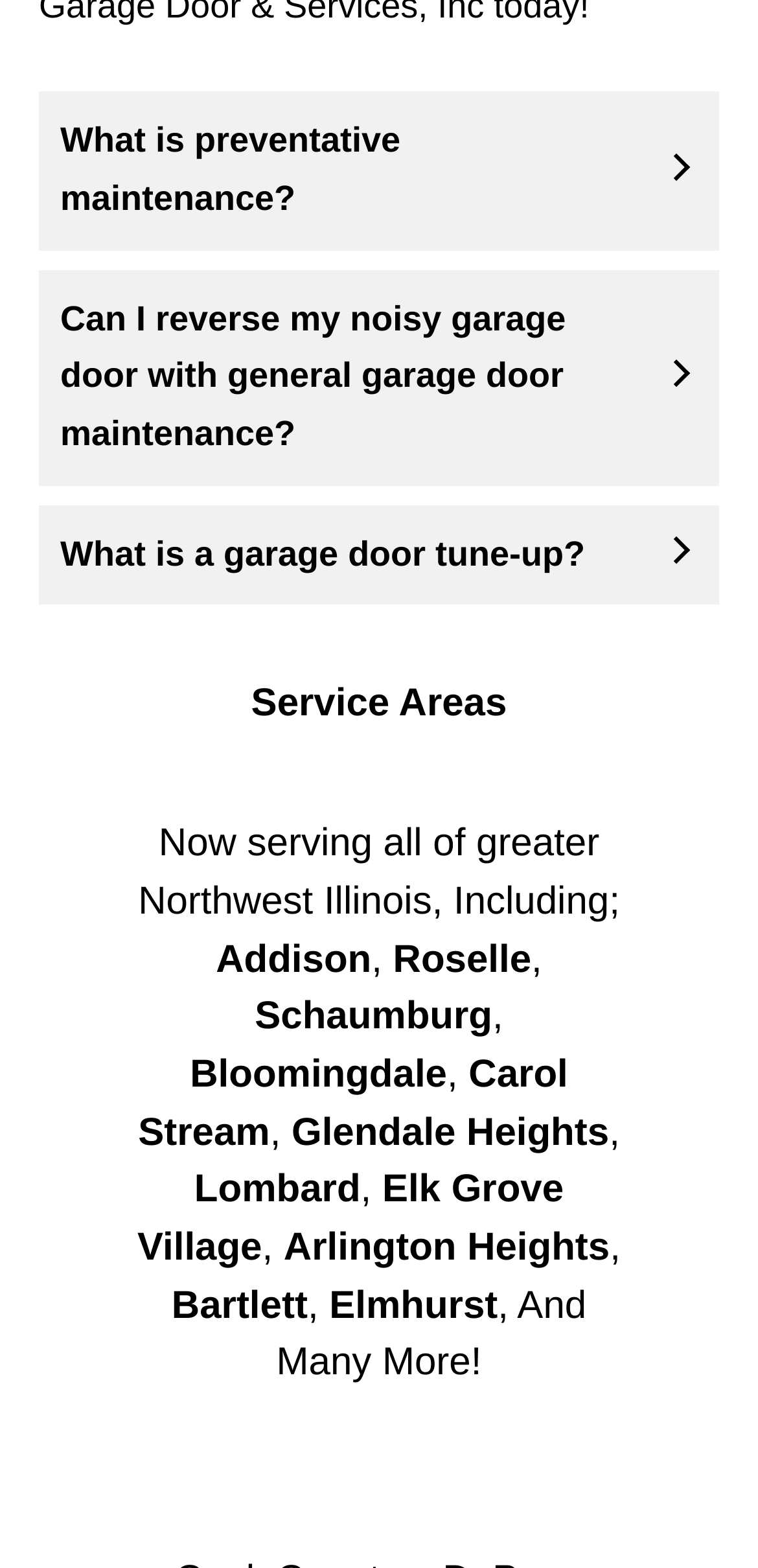How many service areas are listed?
Using the image, answer in one word or phrase.

Multiple